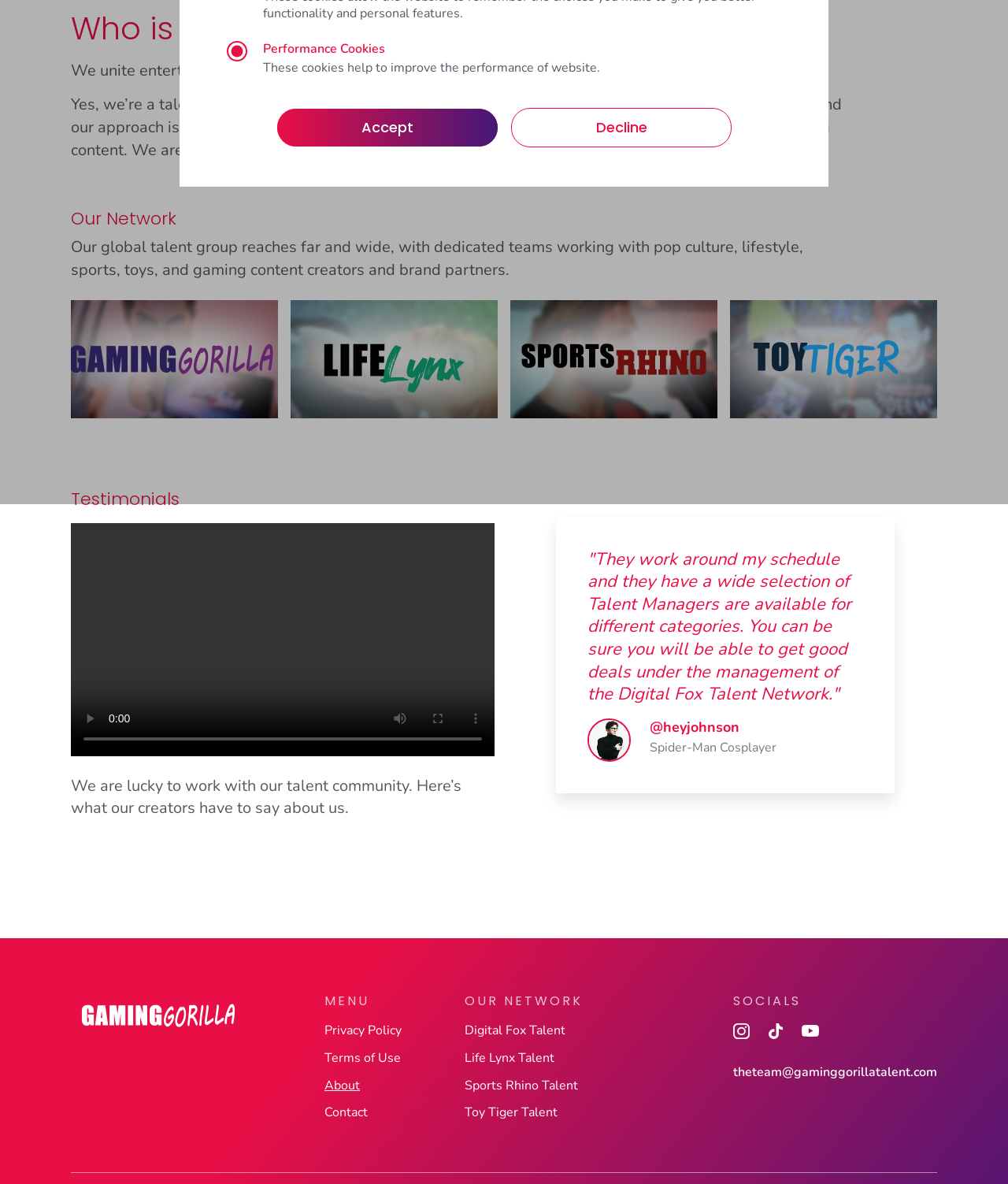Given the element description: "About", predict the bounding box coordinates of the UI element it refers to, using four float numbers between 0 and 1, i.e., [left, top, right, bottom].

[0.322, 0.909, 0.357, 0.924]